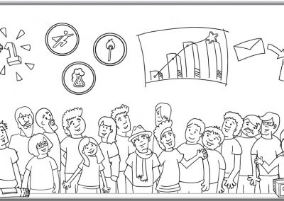Give a comprehensive caption that covers the entire image content.

The image titled "Illustration for Video" features a vibrant, cartoonish representation of a diverse group of people standing together, showcasing a sense of community and collaboration. The characters are depicted with various facial expressions and styles, indicating a joyful interaction among them. 

In the background, there are symbols and icons that suggest themes of creativity and communication, including an illustration of charts representing growth, a light bulb for ideas, and a pencil, which may symbolize design or illustration tasks. This artistic composition underscores the importance of teamwork and innovative thinking in video productions, aligning with the other elements of the webpage that discuss the role of illustrations in animated videos. 

Overall, the illustration captures the spirit of collaboration and creativity that is essential in bringing stories to life through animation.